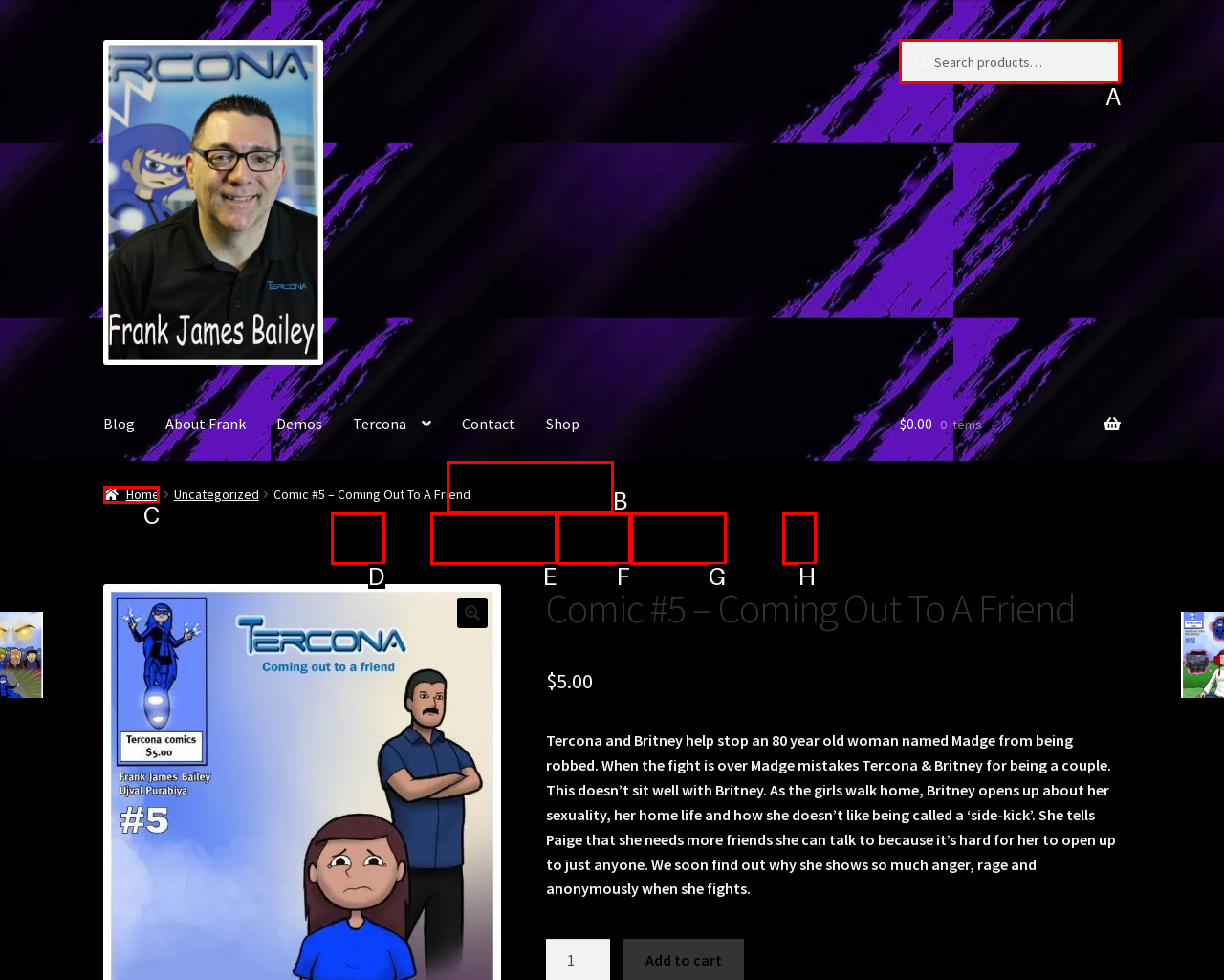Using the description: Comic #4 – Fighting Blind, find the HTML element that matches it. Answer with the letter of the chosen option.

B